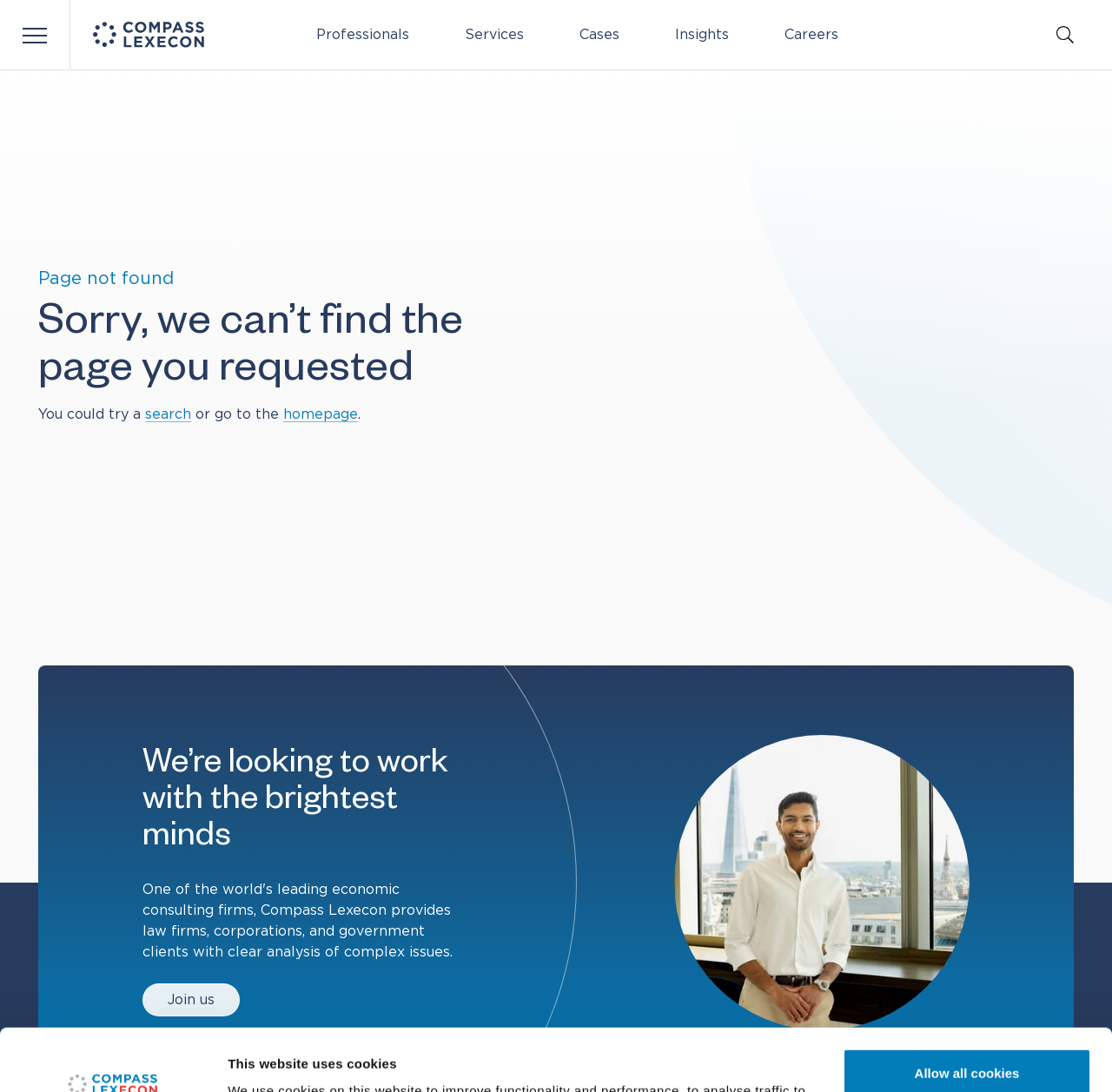Please locate the clickable area by providing the bounding box coordinates to follow this instruction: "Click the logo".

[0.06, 0.907, 0.142, 0.929]